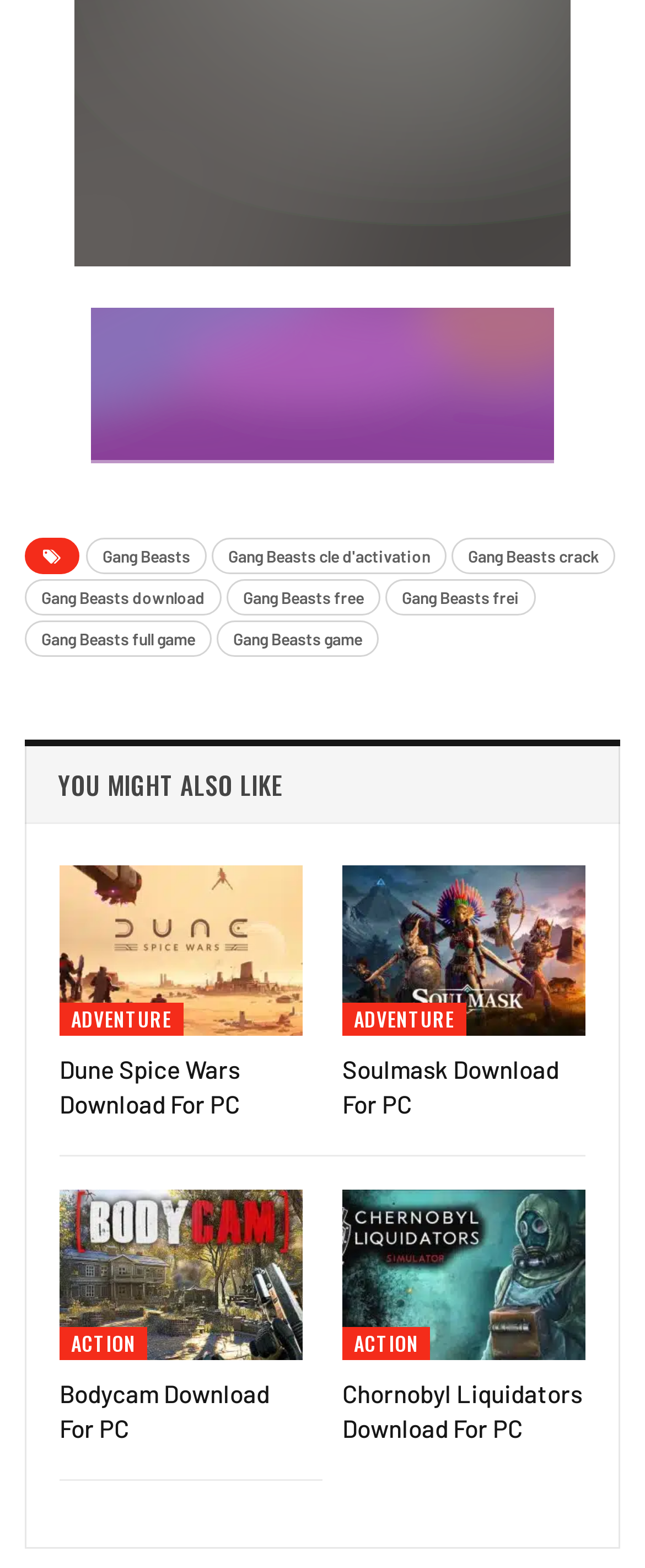Please identify the bounding box coordinates of the area that needs to be clicked to fulfill the following instruction: "download the game."

[0.038, 0.197, 0.962, 0.296]